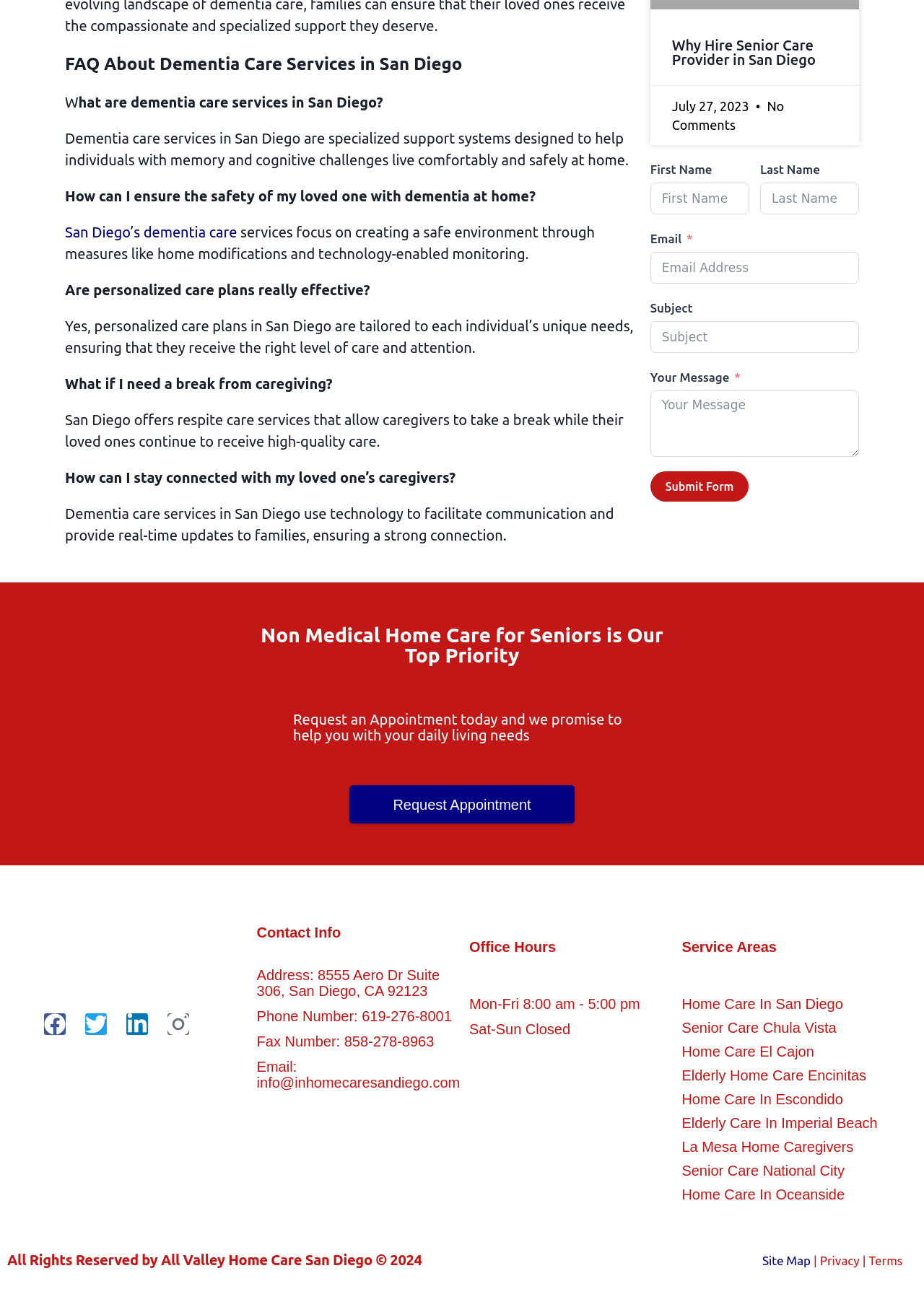Can you find the bounding box coordinates for the element to click on to achieve the instruction: "Get home care in San Diego"?

[0.738, 0.773, 0.952, 0.785]